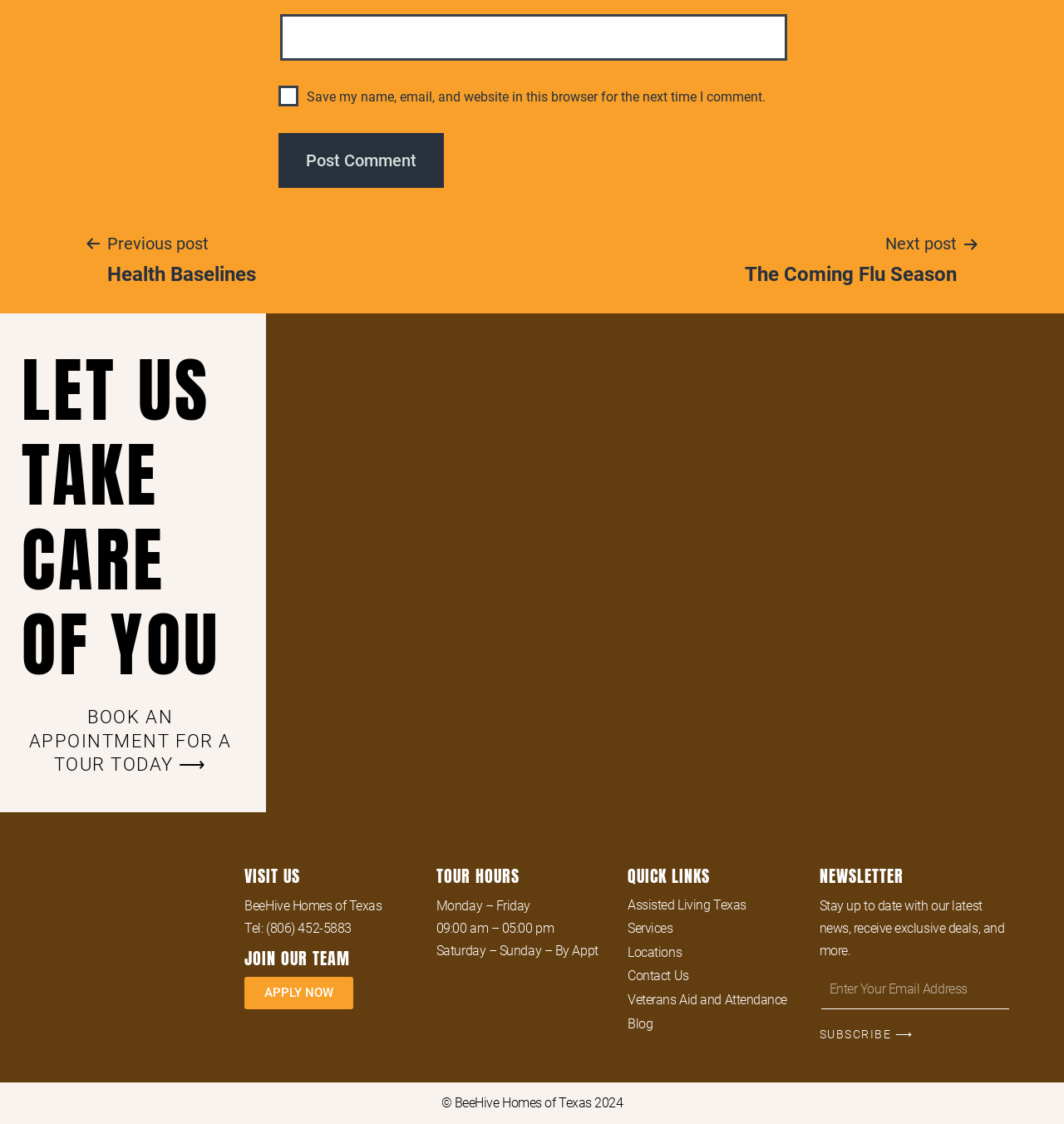Determine the bounding box coordinates of the region I should click to achieve the following instruction: "Subscribe to the newsletter". Ensure the bounding box coordinates are four float numbers between 0 and 1, i.e., [left, top, right, bottom].

[0.77, 0.905, 0.858, 0.935]